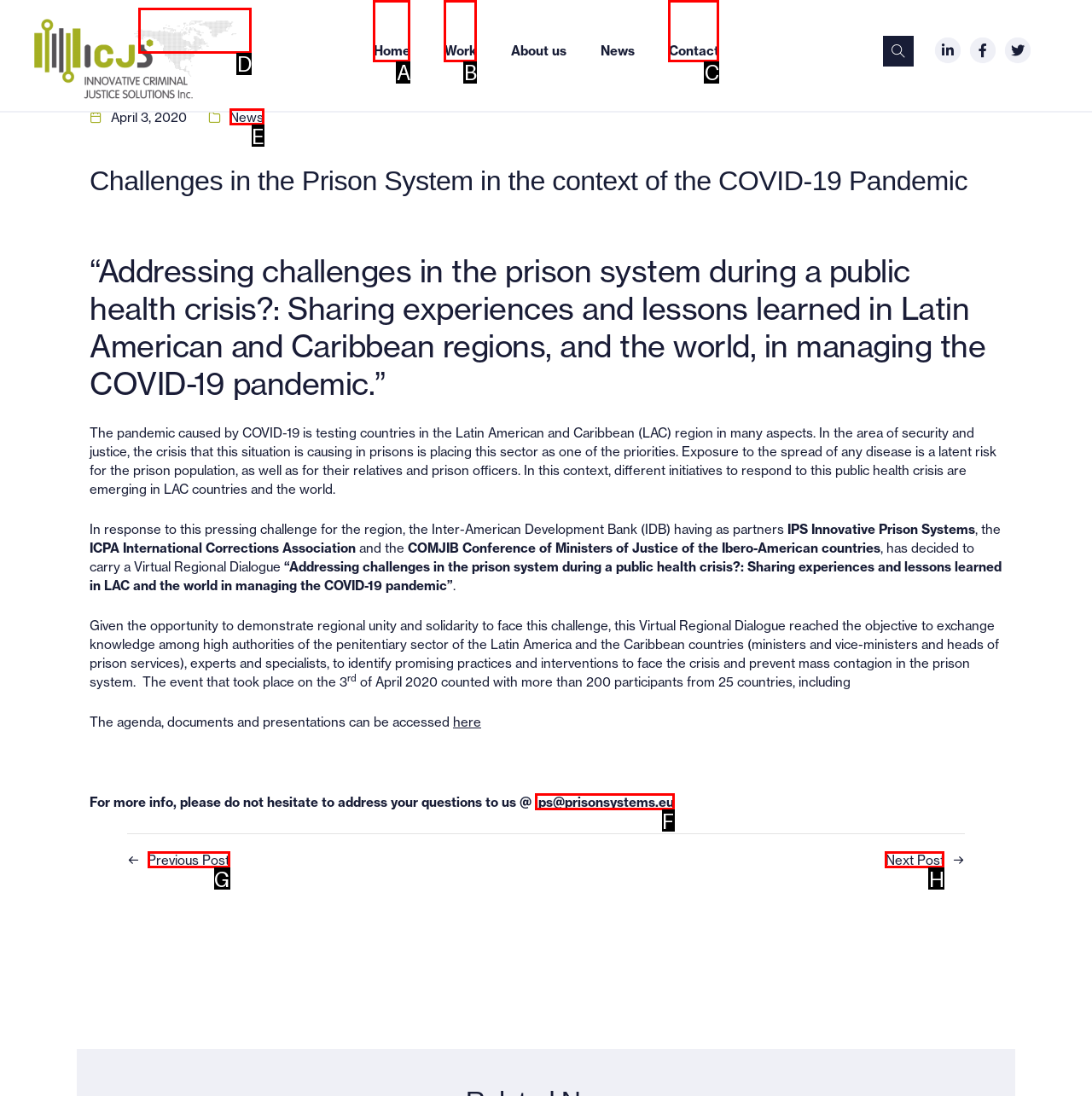Tell me which one HTML element best matches the description: Next Post
Answer with the option's letter from the given choices directly.

H